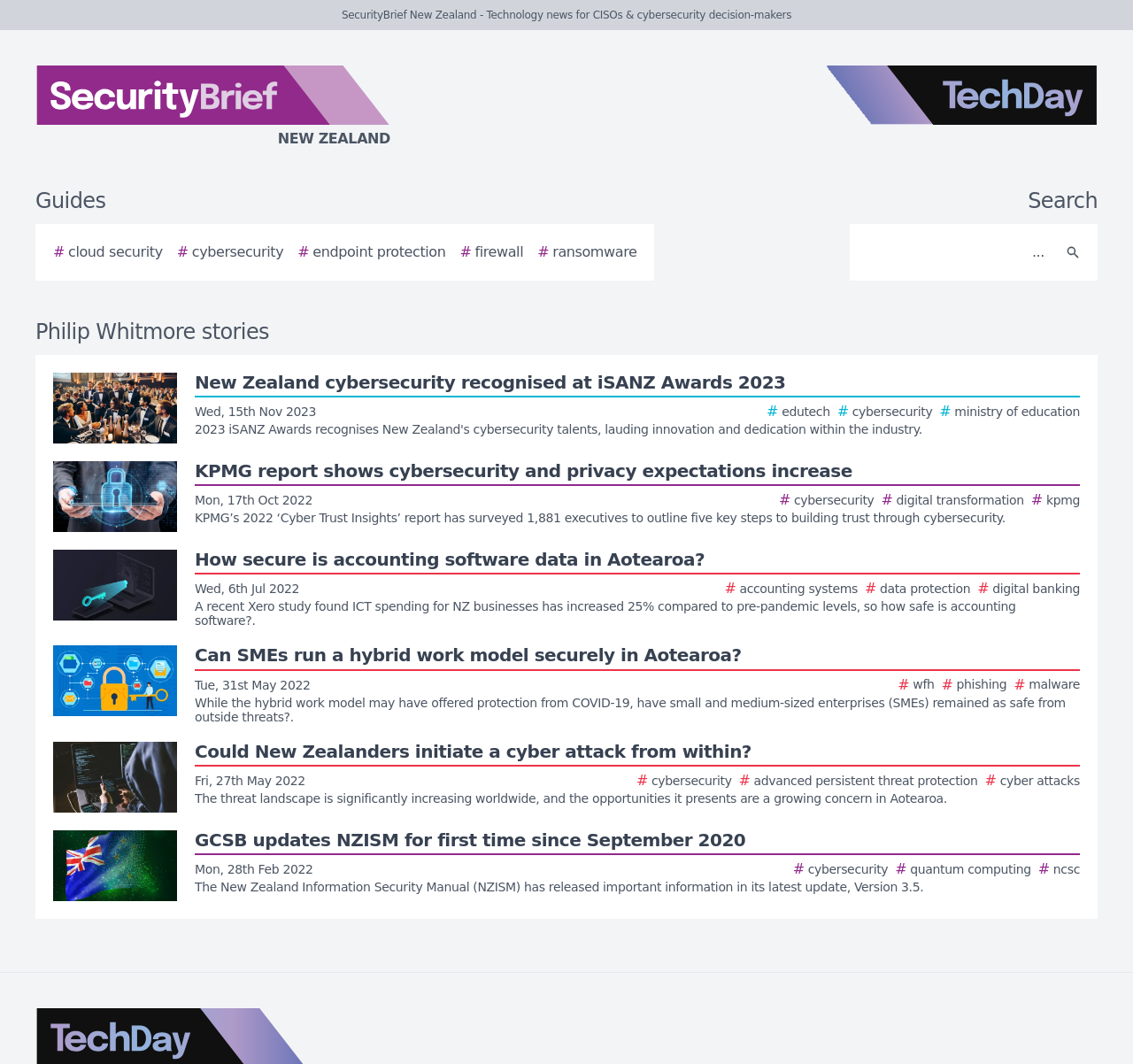How many story links are on this webpage?
Please respond to the question with a detailed and informative answer.

I counted the number of links with the text 'Story image' and found 5 links.